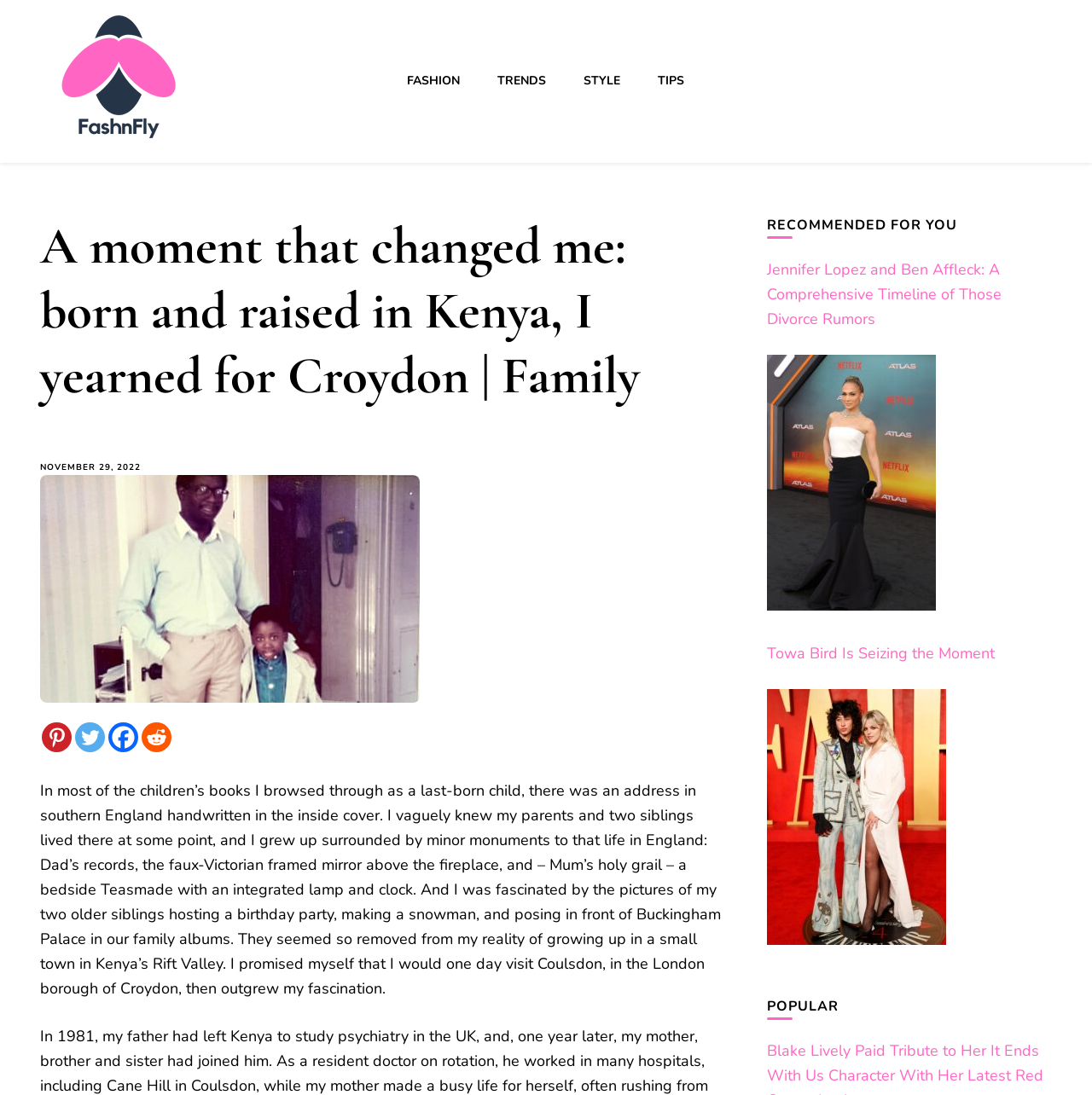Please determine and provide the text content of the webpage's heading.

A moment that changed me: born and raised in Kenya, I yearned for Croydon | Family